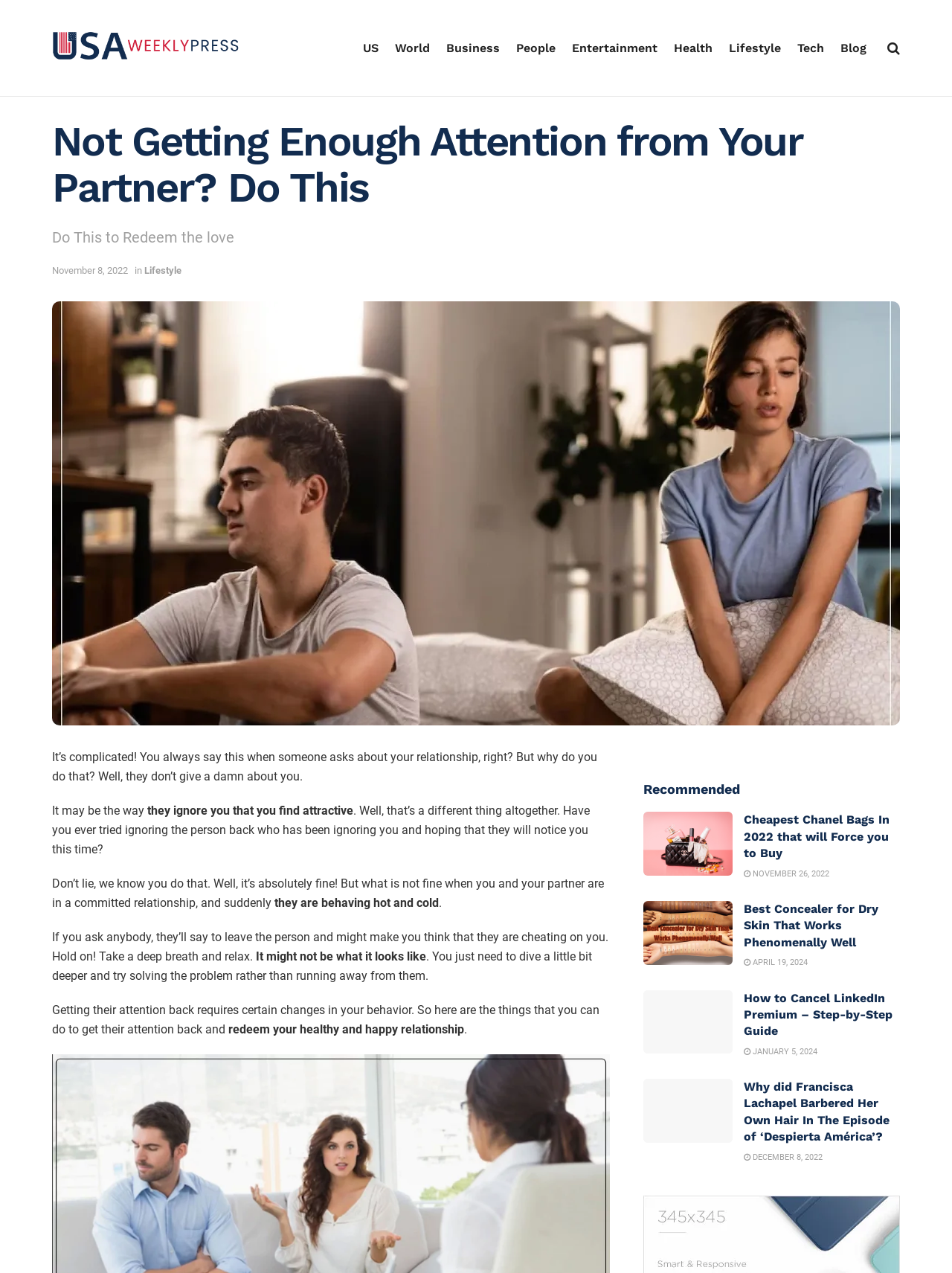Please specify the bounding box coordinates for the clickable region that will help you carry out the instruction: "Click on the 'USAWeeklyPress' link".

[0.055, 0.025, 0.252, 0.051]